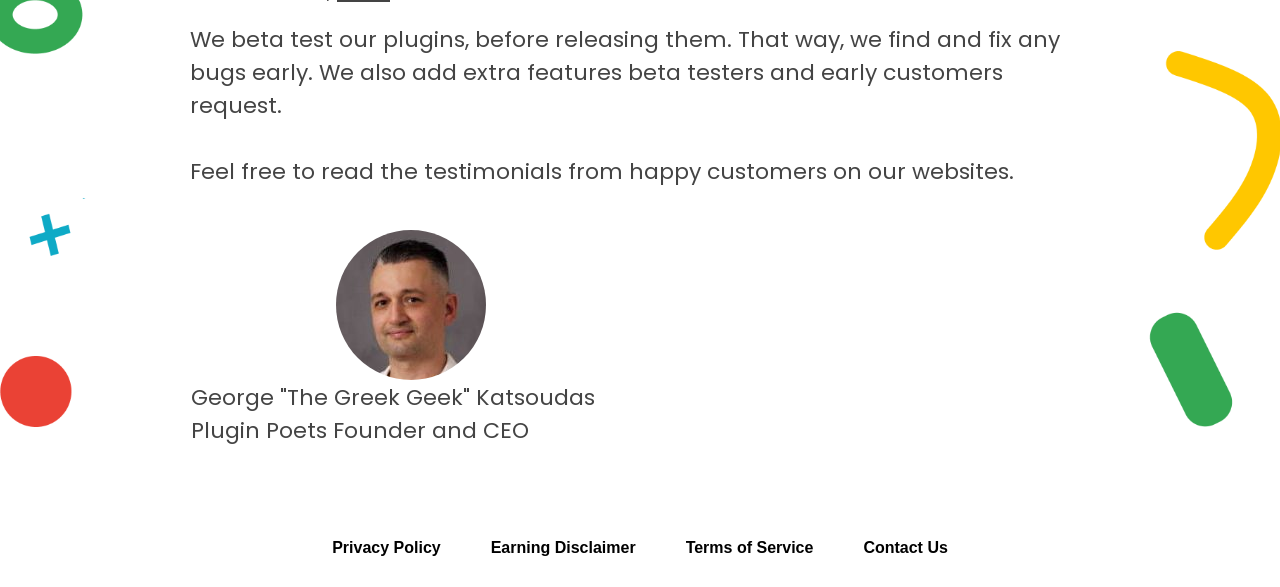What is the purpose of beta testing plugins?
Based on the image, provide a one-word or brief-phrase response.

Find and fix bugs